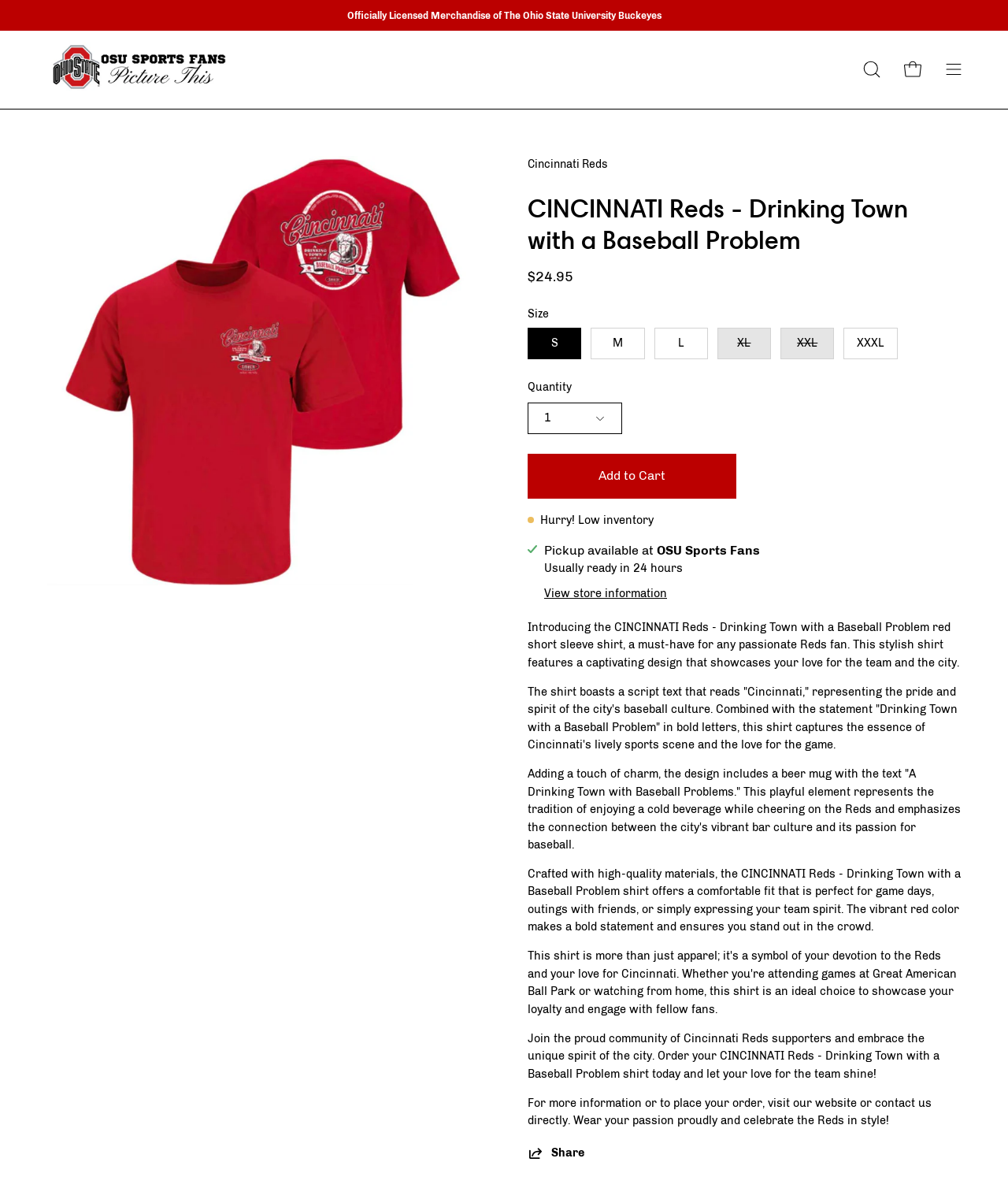Can you specify the bounding box coordinates for the region that should be clicked to fulfill this instruction: "Check the 'Copyright' information".

None